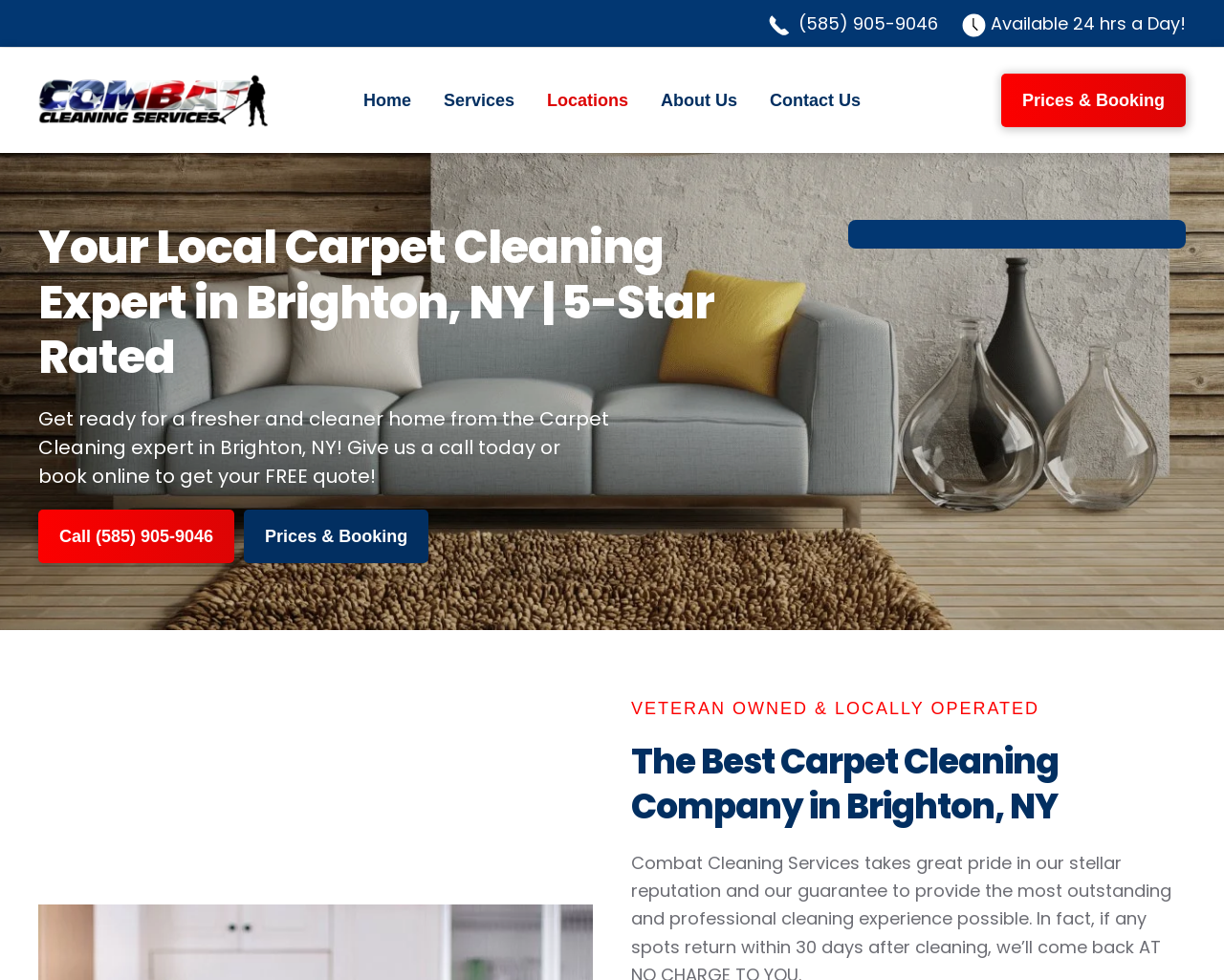Please determine the bounding box coordinates of the element's region to click in order to carry out the following instruction: "Go to the home page". The coordinates should be four float numbers between 0 and 1, i.e., [left, top, right, bottom].

[0.287, 0.049, 0.345, 0.156]